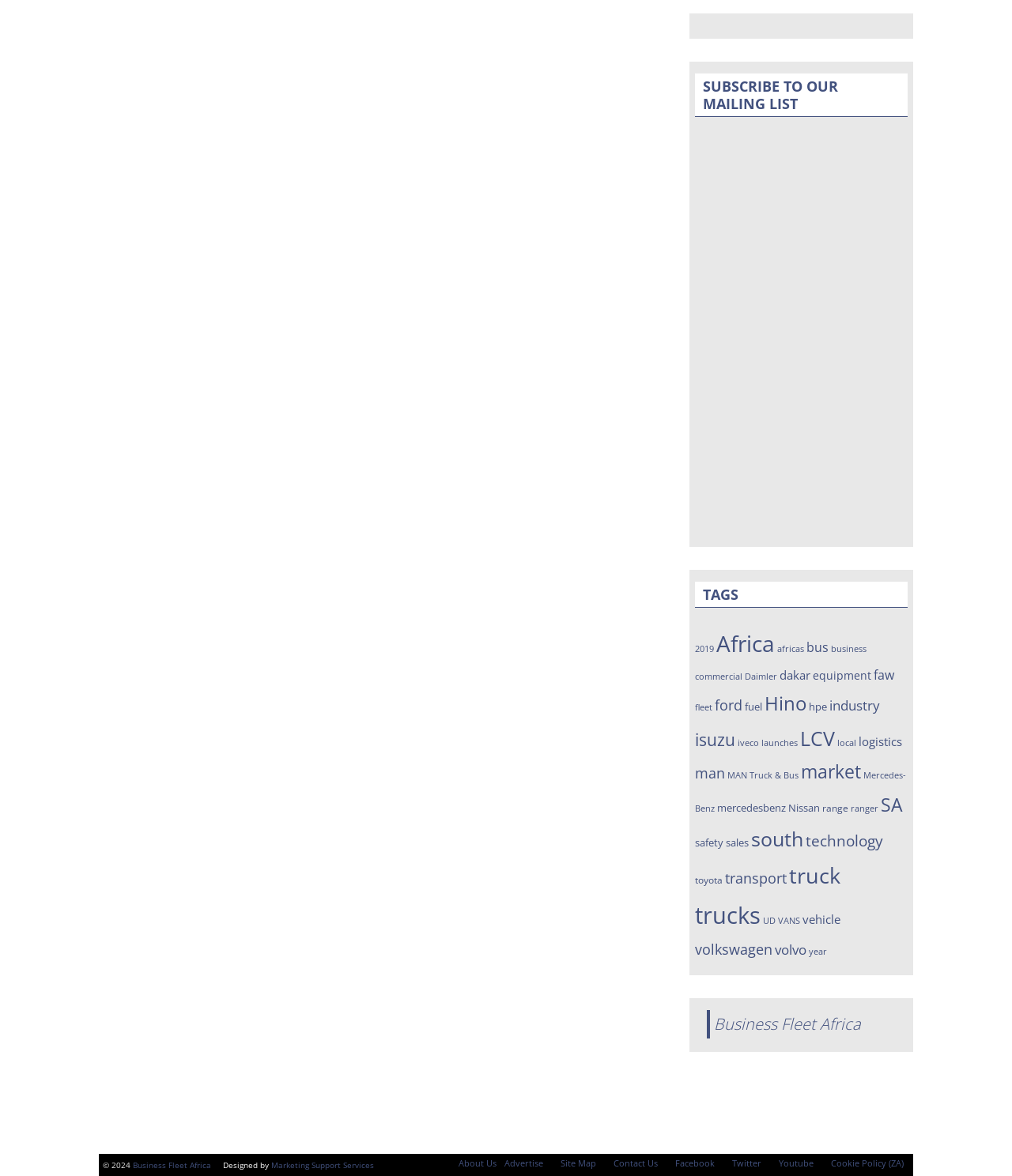Please provide a comprehensive response to the question based on the details in the image: How many items are in the 'truck' category?

I found this answer by looking at the link element with the text 'truck (64 items)' which is a sub-element of the Root Element.